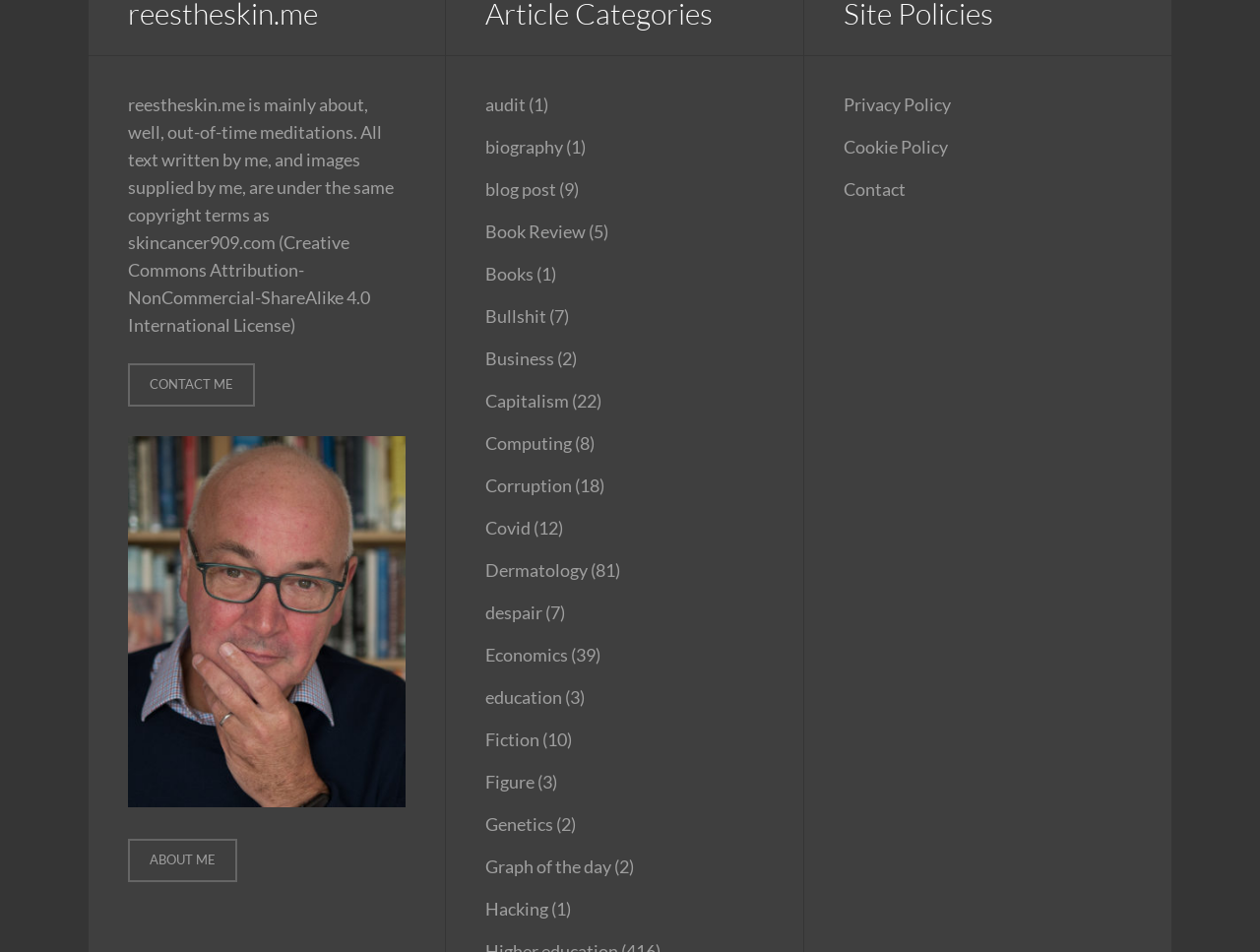Please examine the image and answer the question with a detailed explanation:
What is the license for the text and images on the website?

The license information can be found in the same StaticText element with ID 1365, which mentions that all text written by the author and images supplied by the author are under the same copyright terms as skincancer909.com, which is the Creative Commons Attribution-NonCommercial-ShareAlike 4.0 International License.